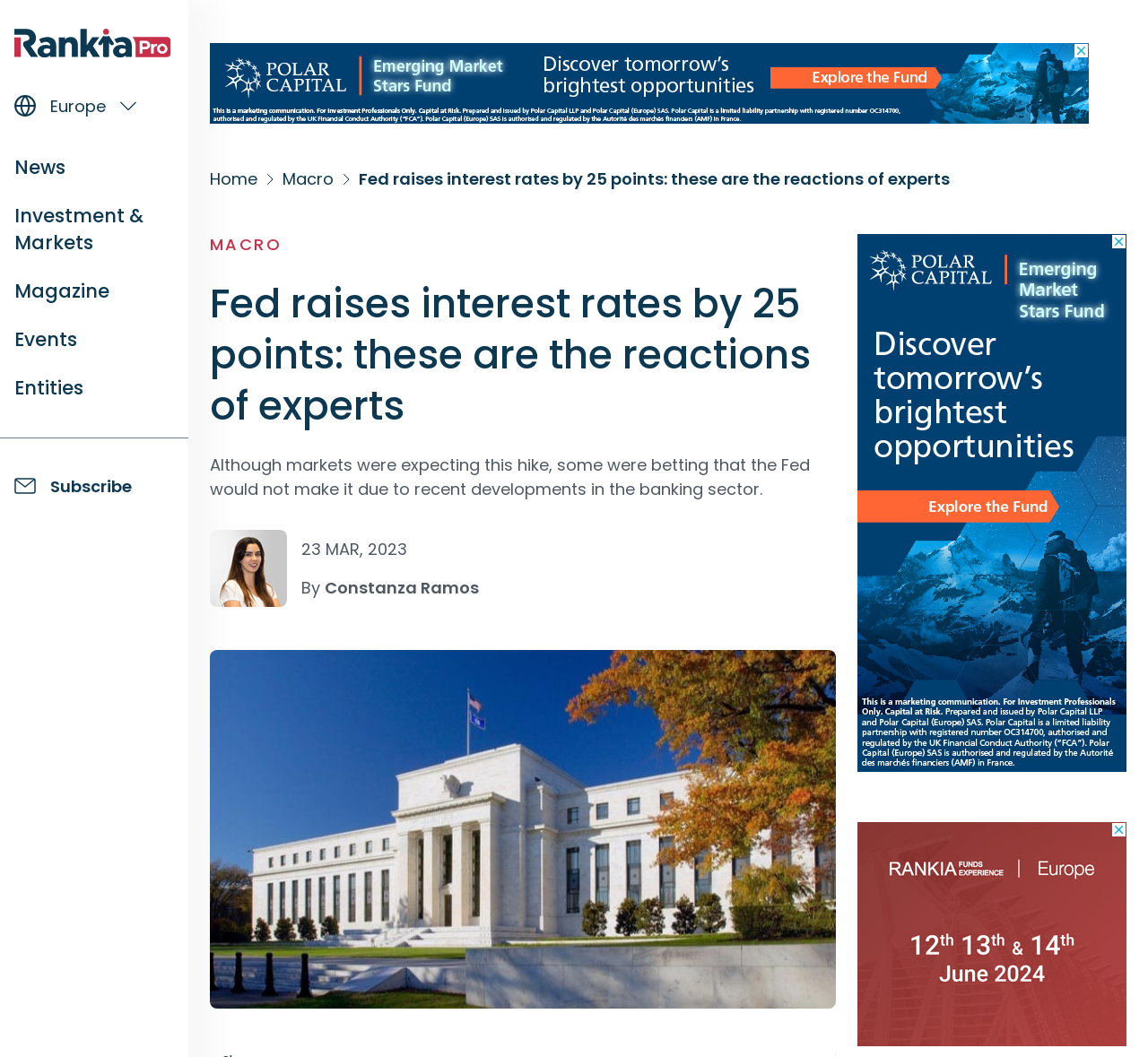Pinpoint the bounding box coordinates of the area that should be clicked to complete the following instruction: "Click the logo". The coordinates must be given as four float numbers between 0 and 1, i.e., [left, top, right, bottom].

[0.0, 0.027, 0.164, 0.055]